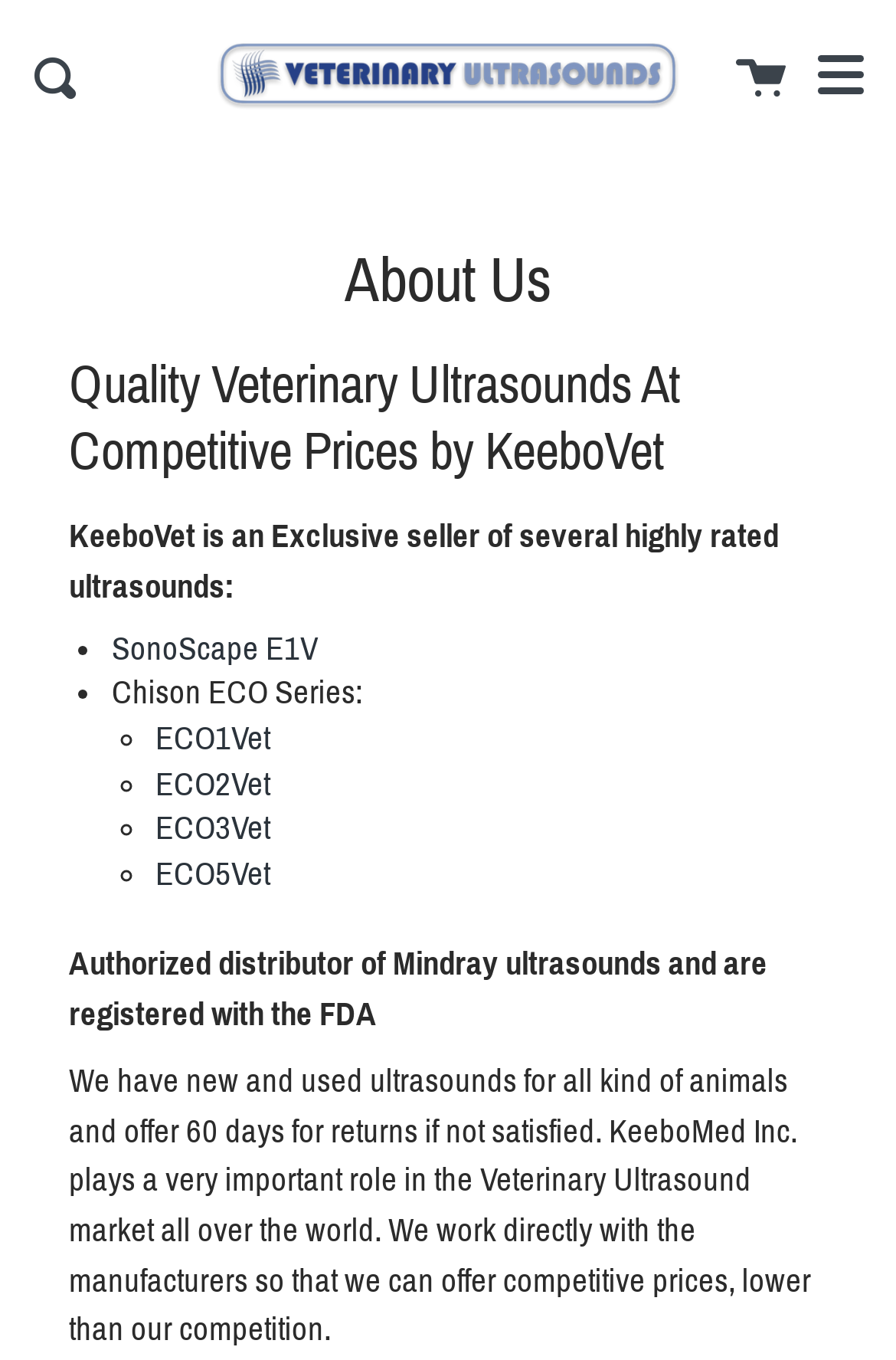What is the name of the company selling veterinary ultrasounds?
Using the image as a reference, answer the question in detail.

The company name is mentioned in the heading 'Quality Veterinary Ultrasounds At Competitive Prices by KeeboVet' and also in the text 'KeeboMed Inc. plays a very important role in the Veterinary Ultrasound market all over the world.'